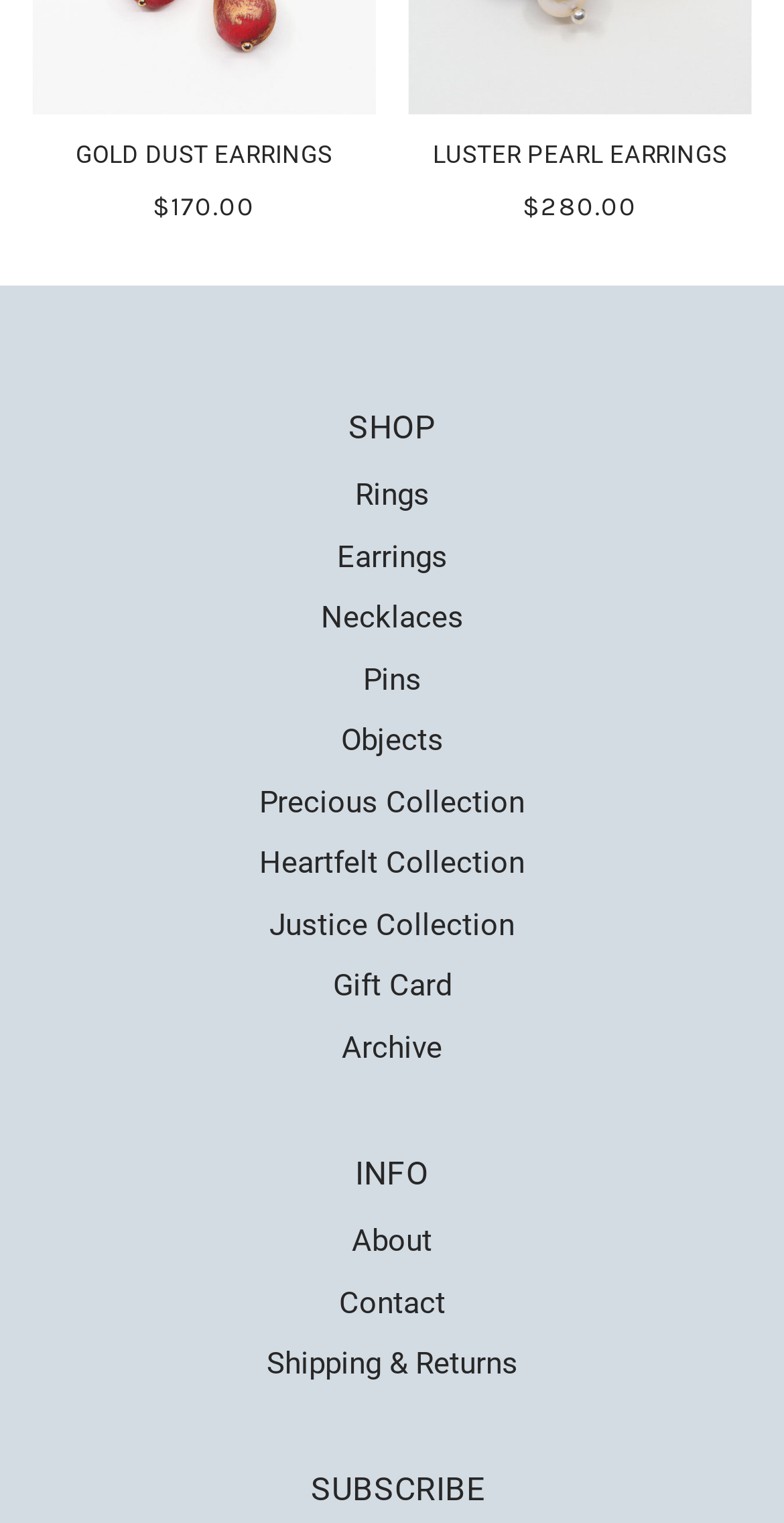What is the text above the navigation links 'About', 'Contact', and 'Shipping & Returns'?
Using the image as a reference, answer with just one word or a short phrase.

INFO